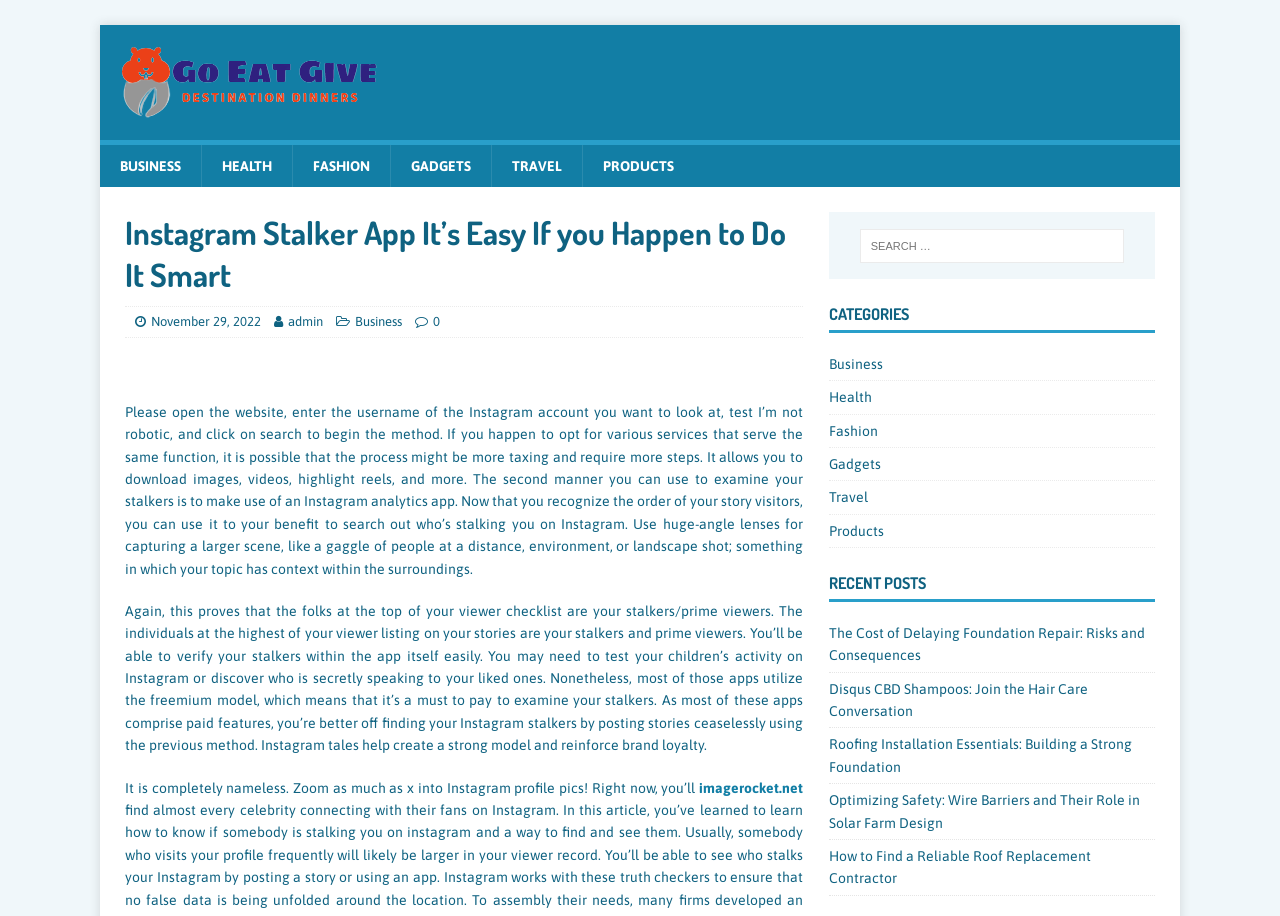Highlight the bounding box coordinates of the region I should click on to meet the following instruction: "Scroll to top of the page".

None